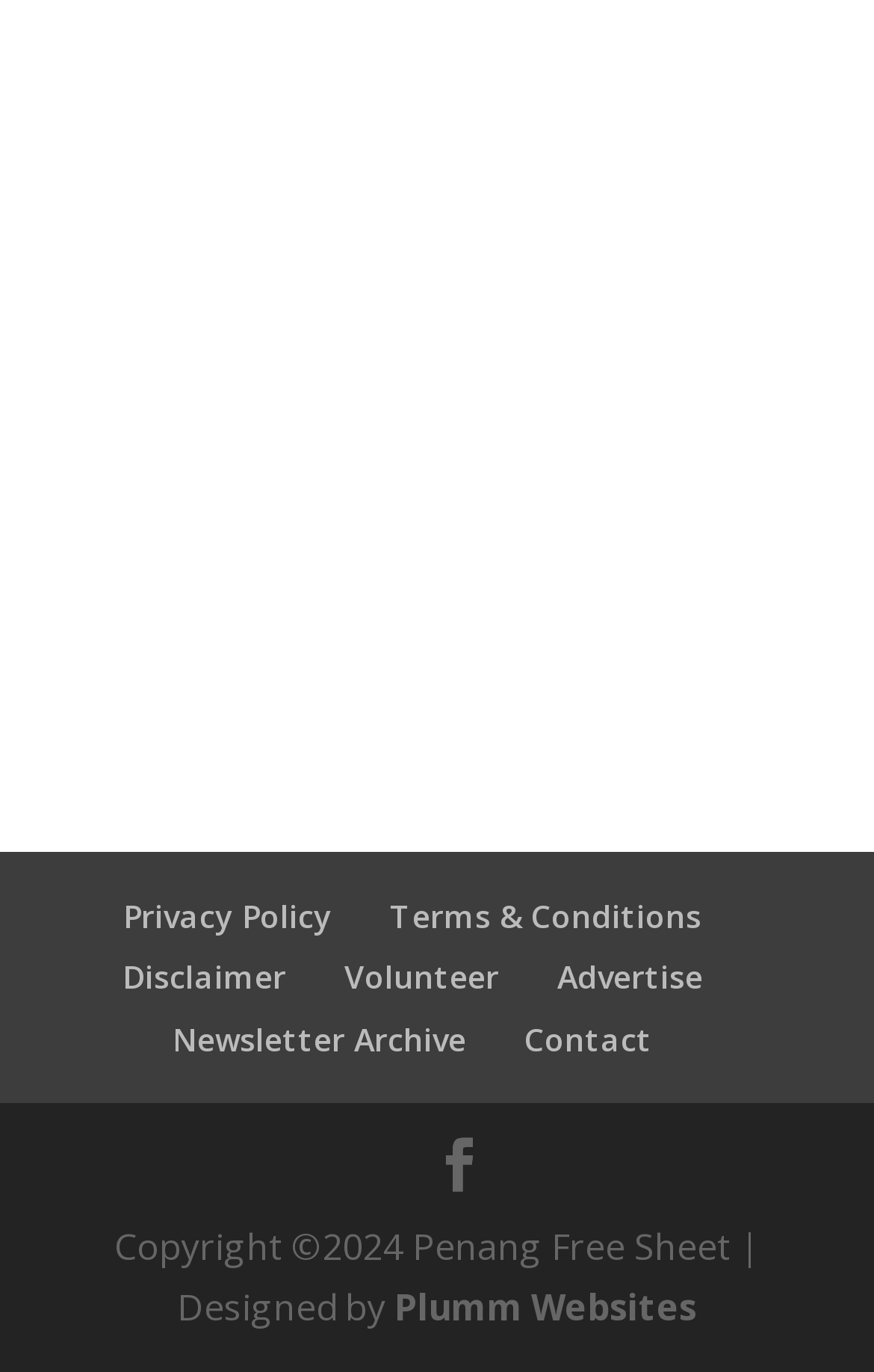Determine the bounding box coordinates of the region that needs to be clicked to achieve the task: "Expand RESOURCES".

None